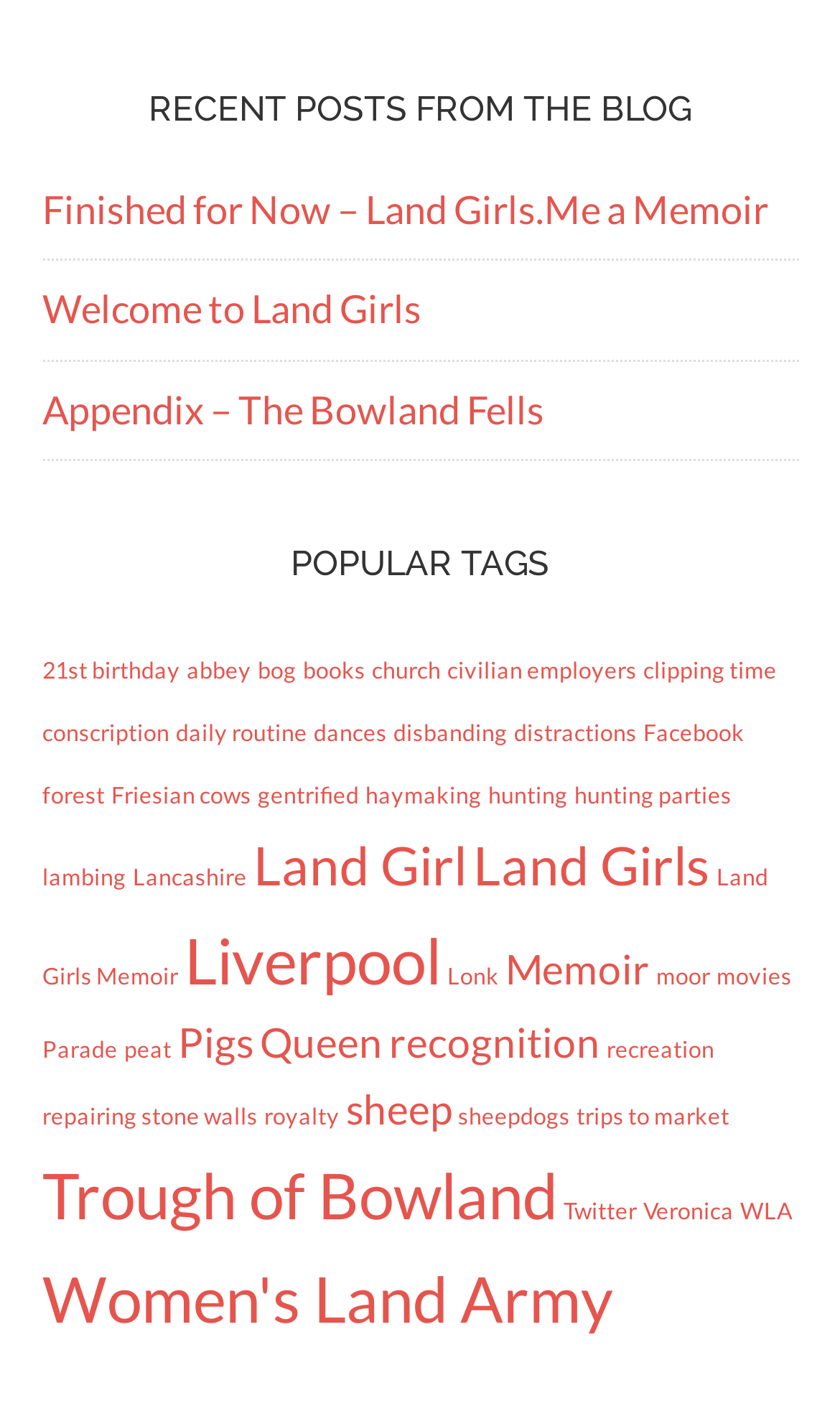Determine the bounding box for the UI element as described: "Liverpool". The coordinates should be represented as four float numbers between 0 and 1, formatted as [left, top, right, bottom].

[0.219, 0.653, 0.524, 0.706]